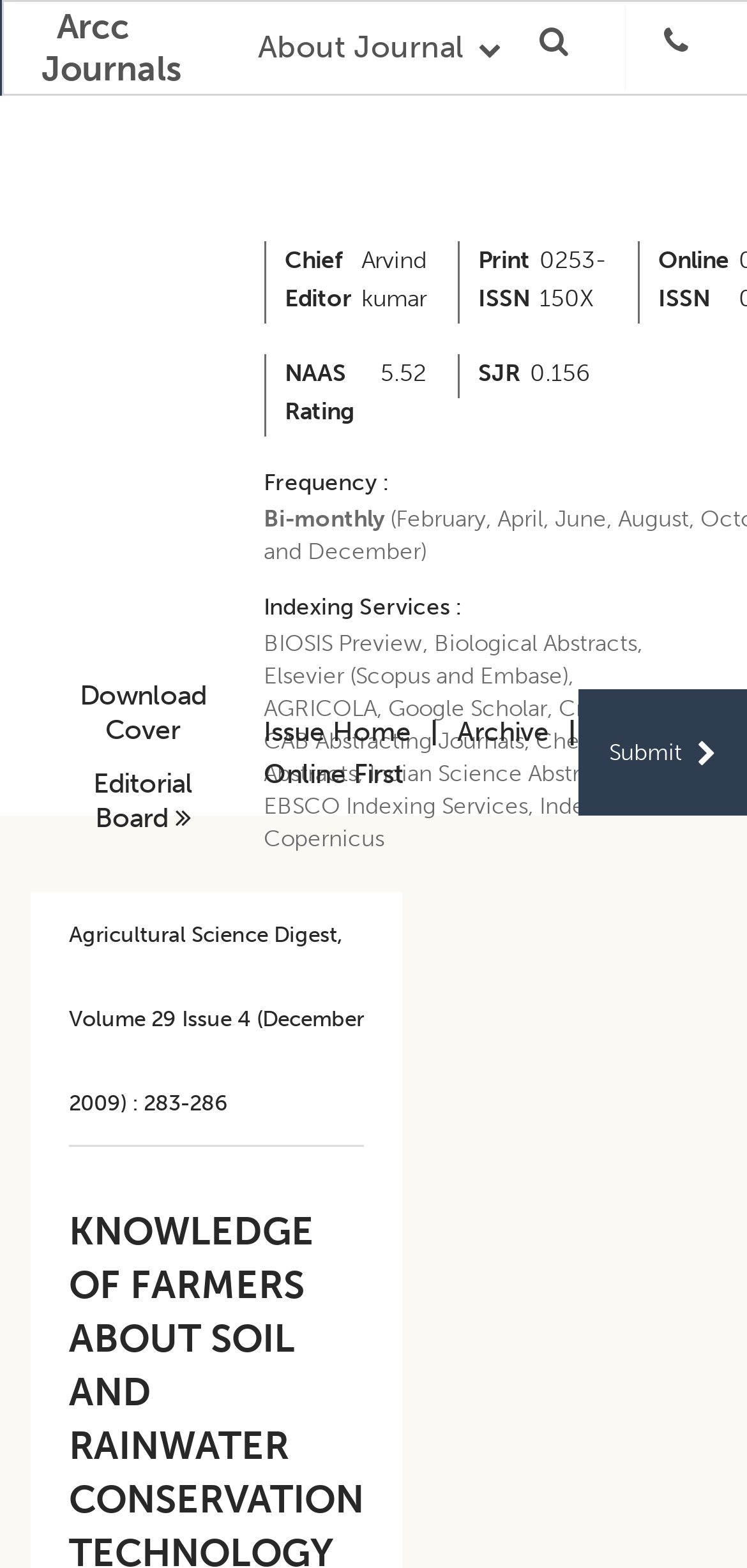Identify the bounding box coordinates of the section to be clicked to complete the task described by the following instruction: "view editorial board". The coordinates should be four float numbers between 0 and 1, formatted as [left, top, right, bottom].

[0.125, 0.488, 0.258, 0.532]